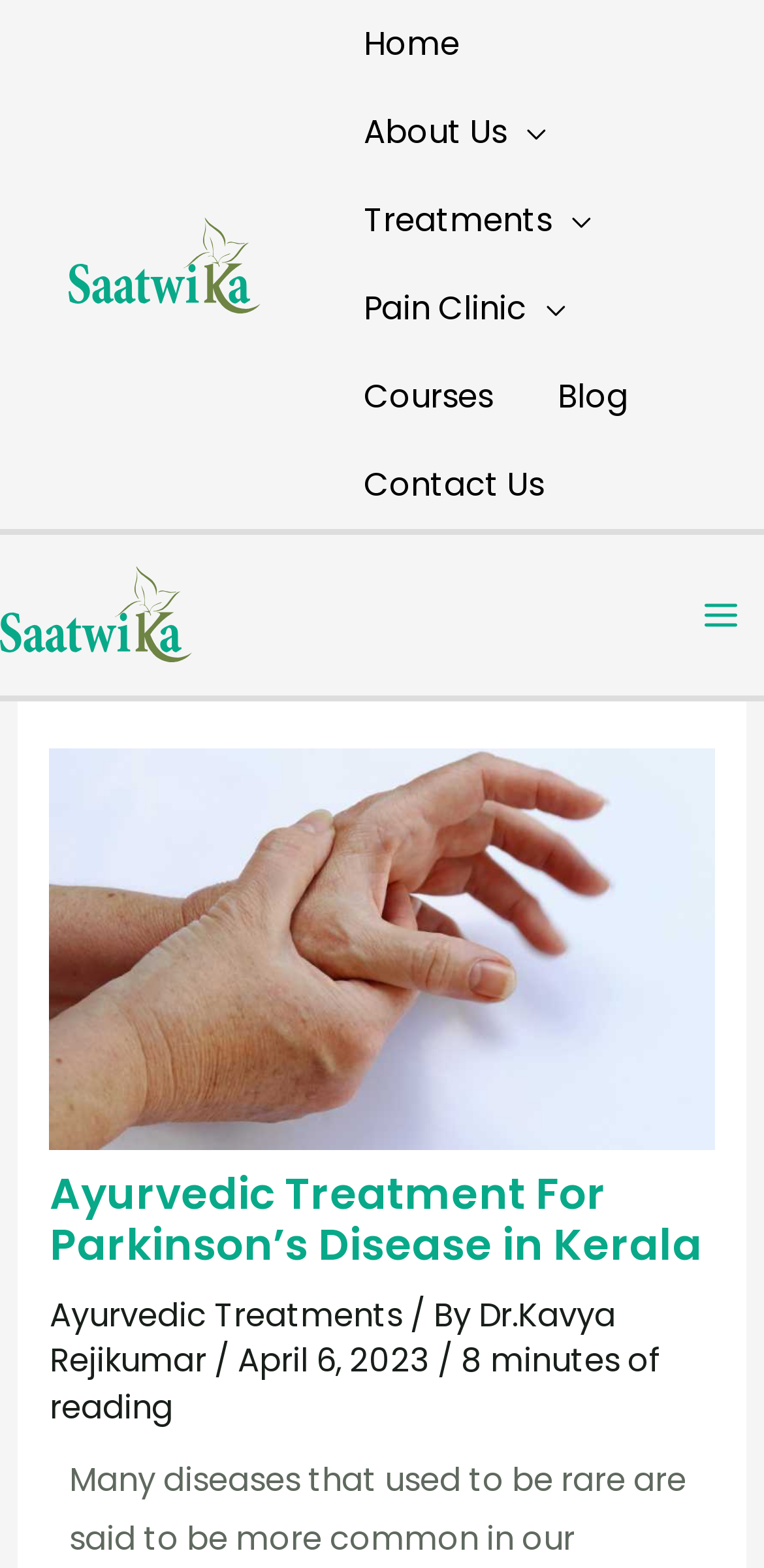Please identify the bounding box coordinates of the element I should click to complete this instruction: 'Click the Saatwika Ayurveda Treatment Centre Logo'. The coordinates should be given as four float numbers between 0 and 1, like this: [left, top, right, bottom].

[0.09, 0.153, 0.341, 0.182]